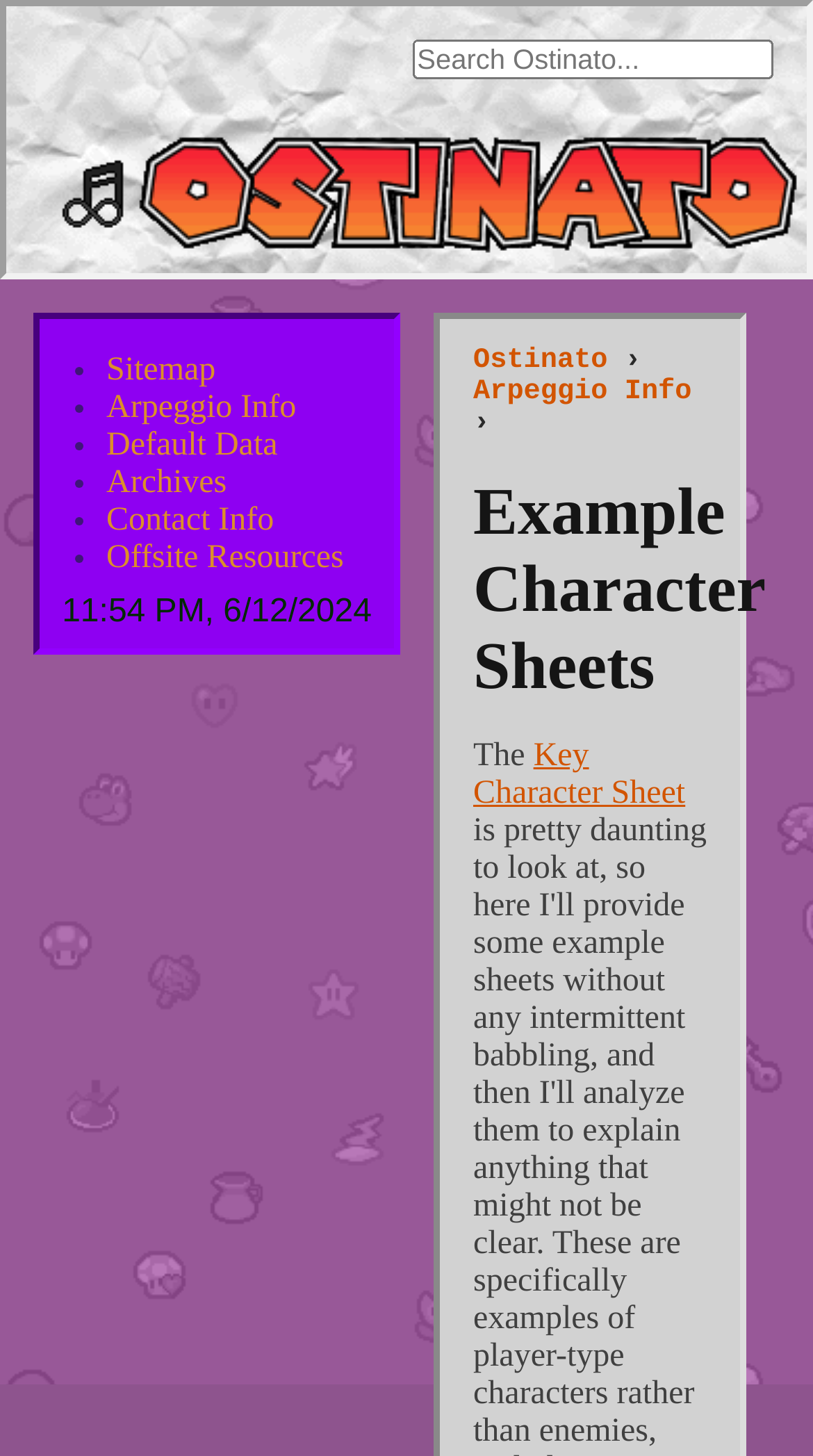Based on the image, provide a detailed and complete answer to the question: 
What is the current time displayed on the webpage?

I found a static text element with a bounding box of [0.076, 0.408, 0.457, 0.432] containing the text '11:54 PM, 6/12/2024'. This suggests that the current time displayed on the webpage is 11:54 PM, 6/12/2024.